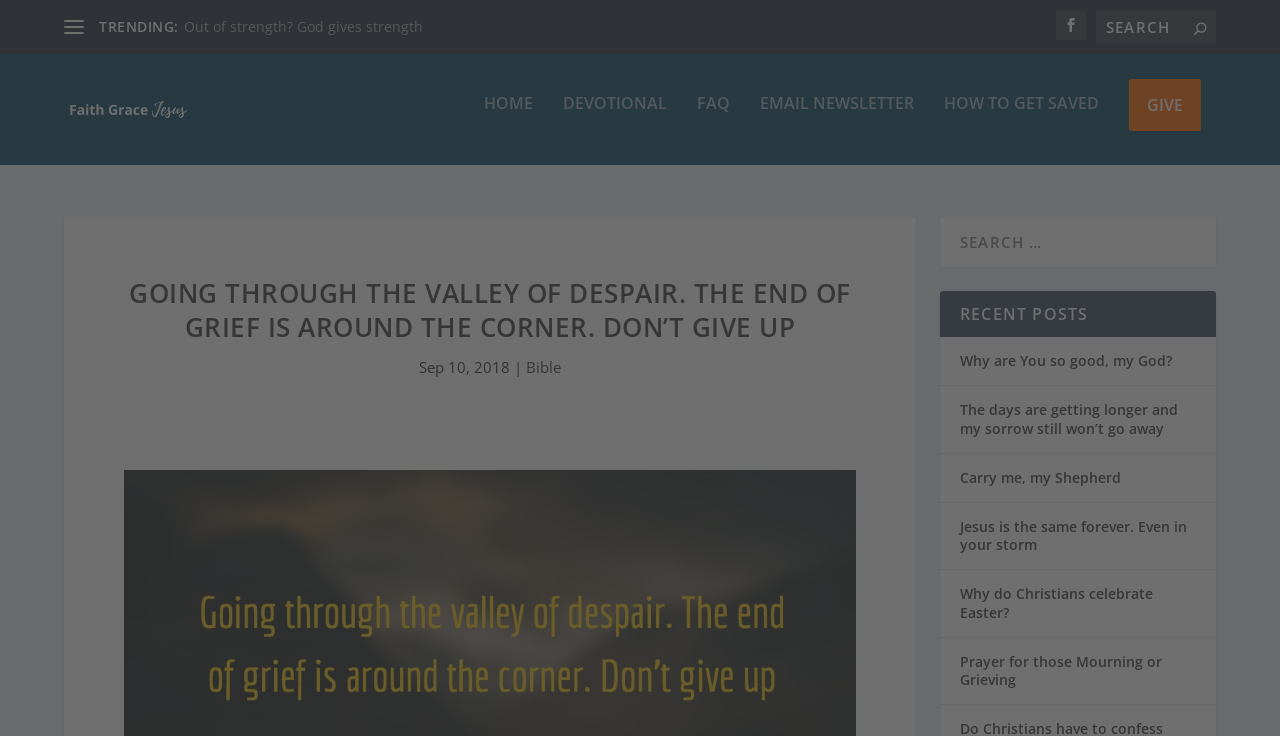Select the bounding box coordinates of the element I need to click to carry out the following instruction: "View recent posts".

[0.734, 0.378, 0.95, 0.44]